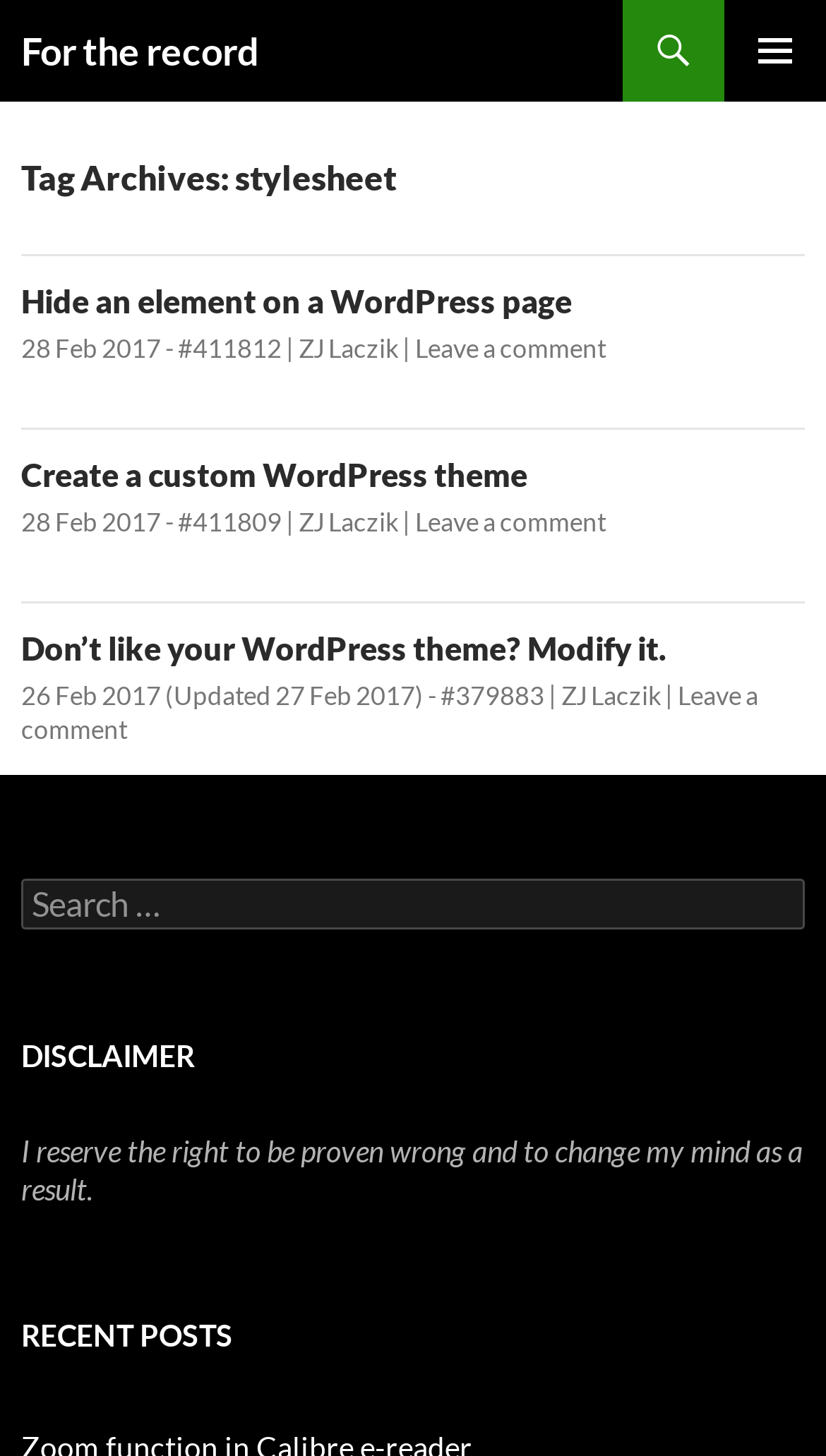Find and provide the bounding box coordinates for the UI element described with: "ZJ Laczik".

[0.362, 0.348, 0.482, 0.369]